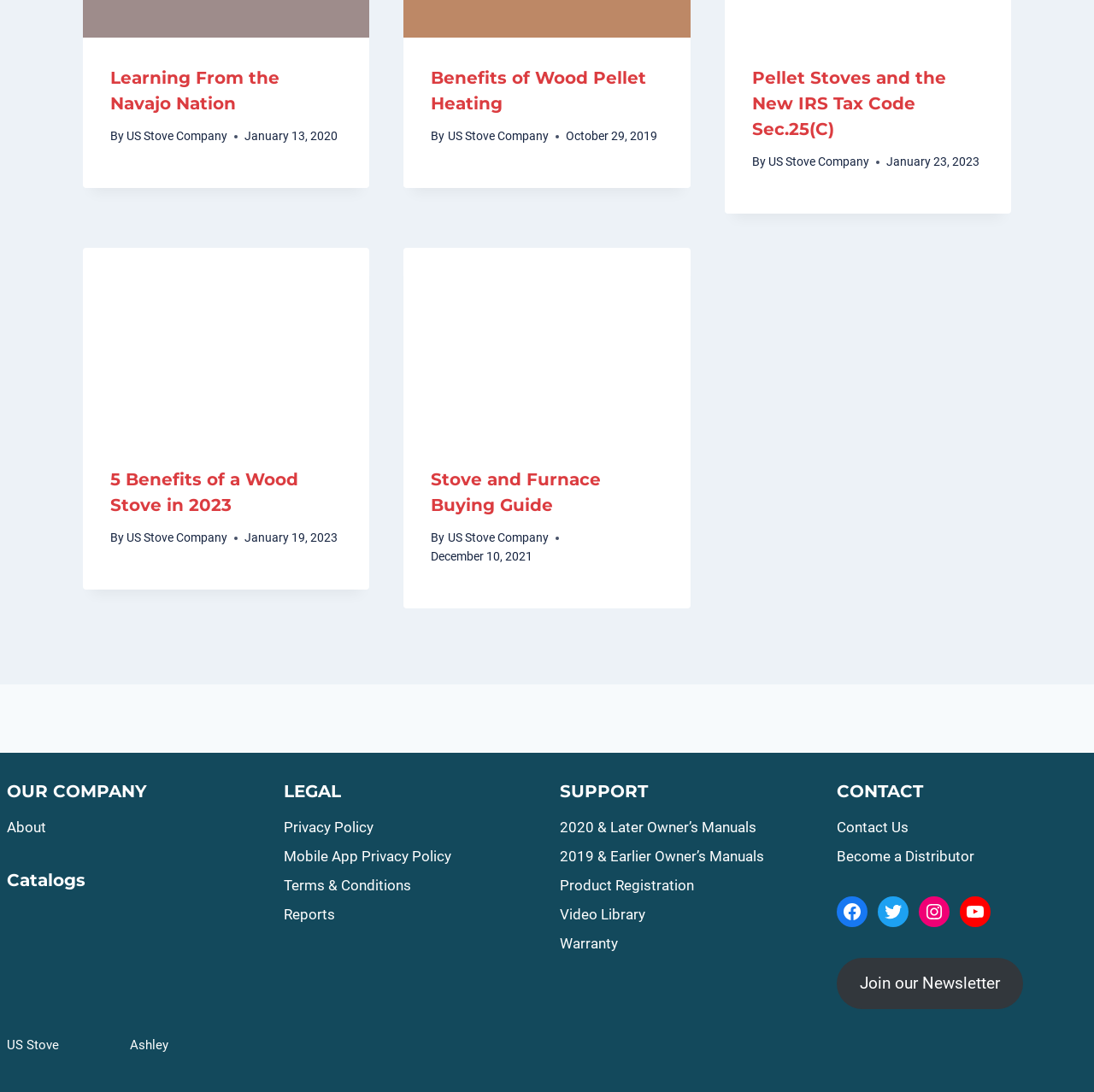Give a concise answer using only one word or phrase for this question:
How many catalogs are listed?

2